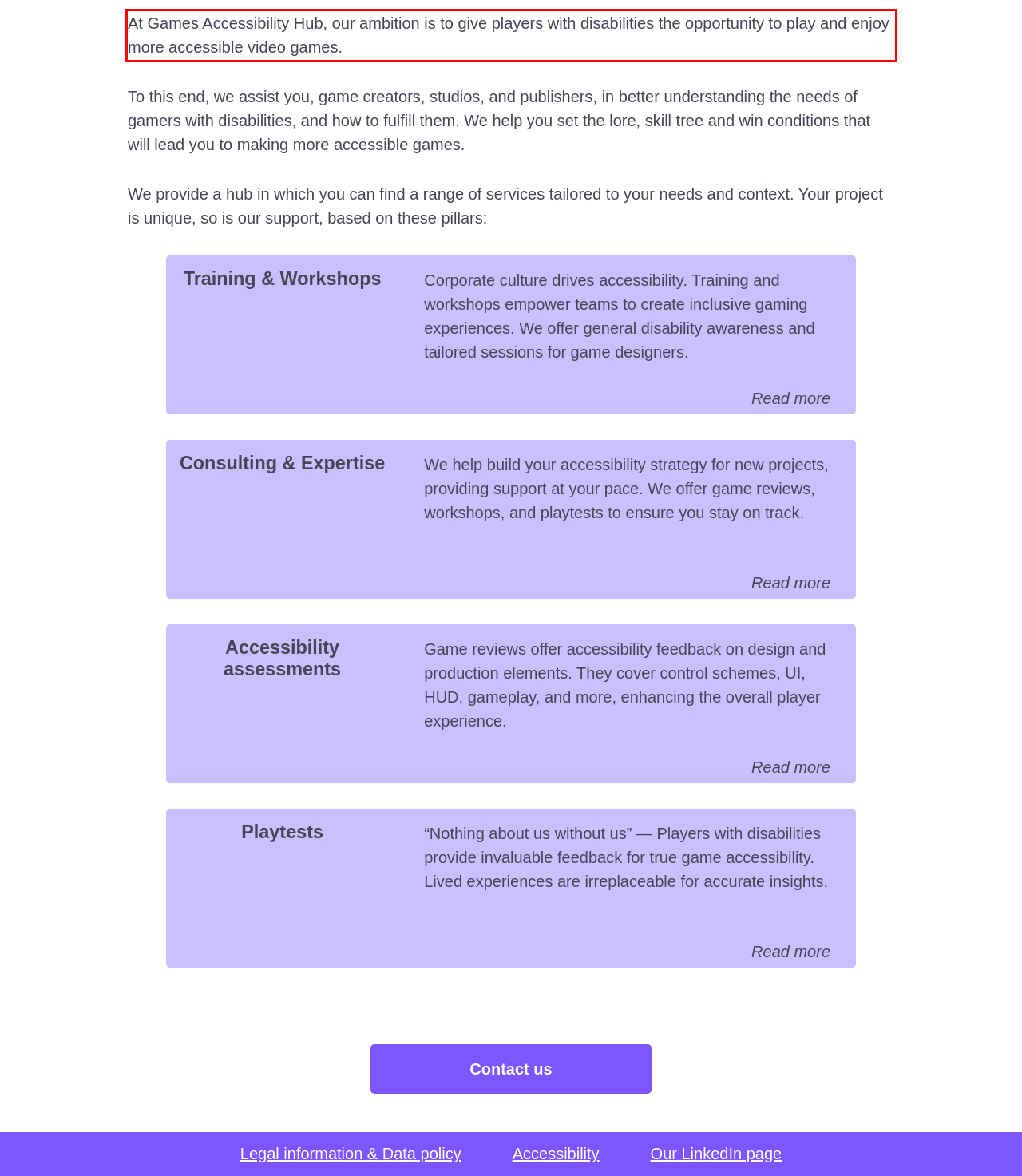Using the provided screenshot of a webpage, recognize the text inside the red rectangle bounding box by performing OCR.

At Games Accessibility Hub, our ambition is to give players with disabilities the opportunity to play and enjoy more accessible video games.